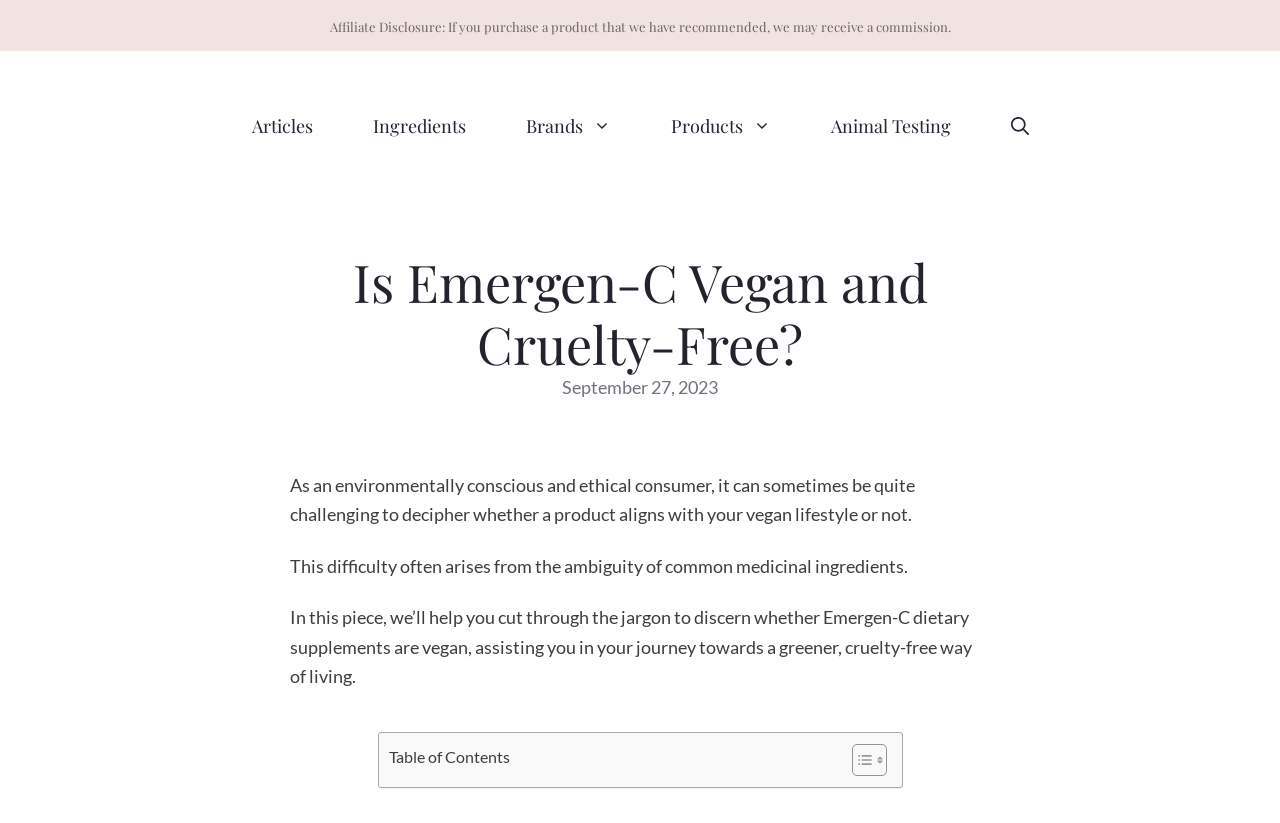Please specify the bounding box coordinates in the format (top-left x, top-left y, bottom-right x, bottom-right y), with all values as floating point numbers between 0 and 1. Identify the bounding box of the UI element described by: Ingredients

[0.268, 0.111, 0.387, 0.196]